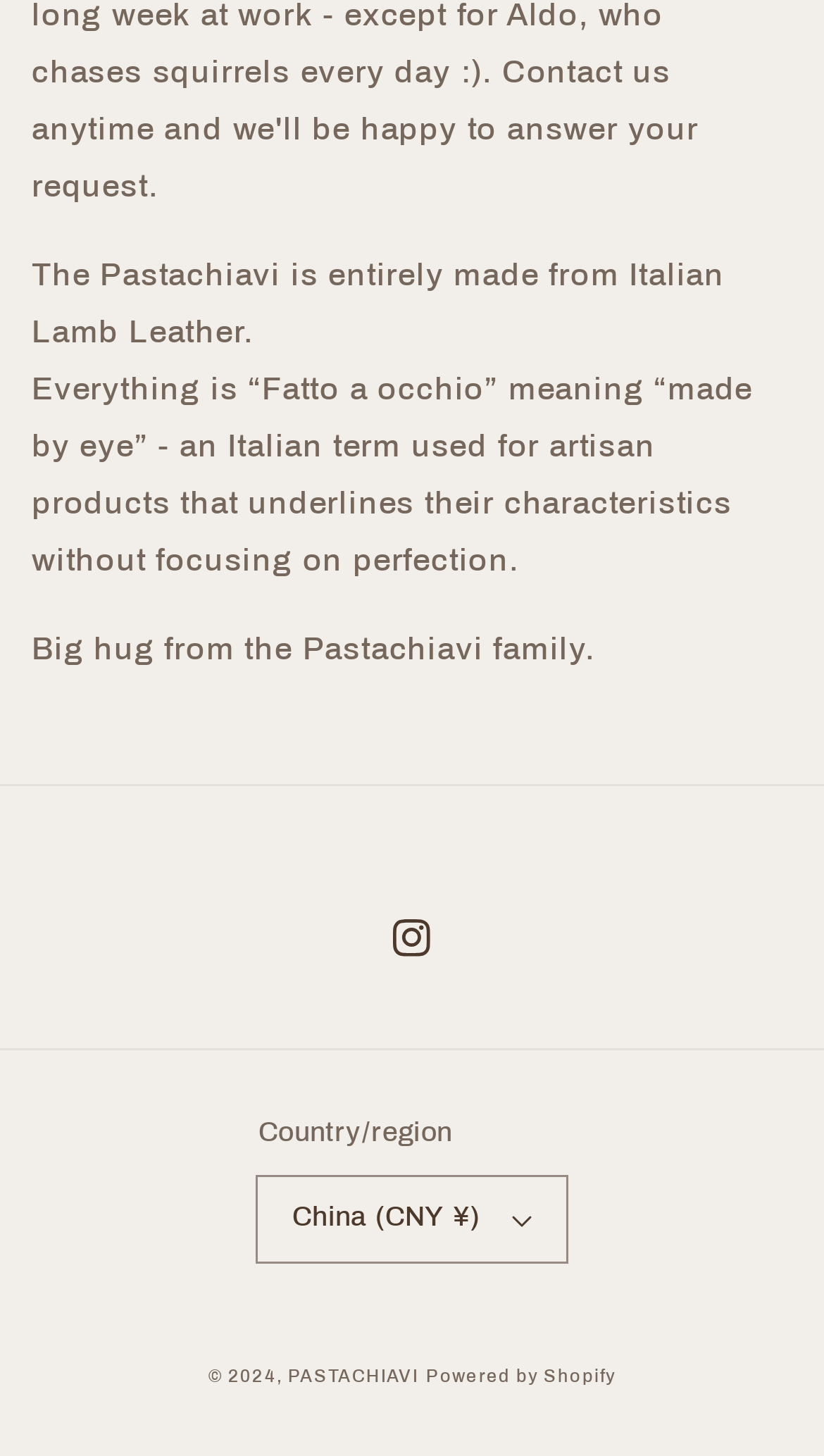What does 'Fatto a occhio' mean? Analyze the screenshot and reply with just one word or a short phrase.

made by eye